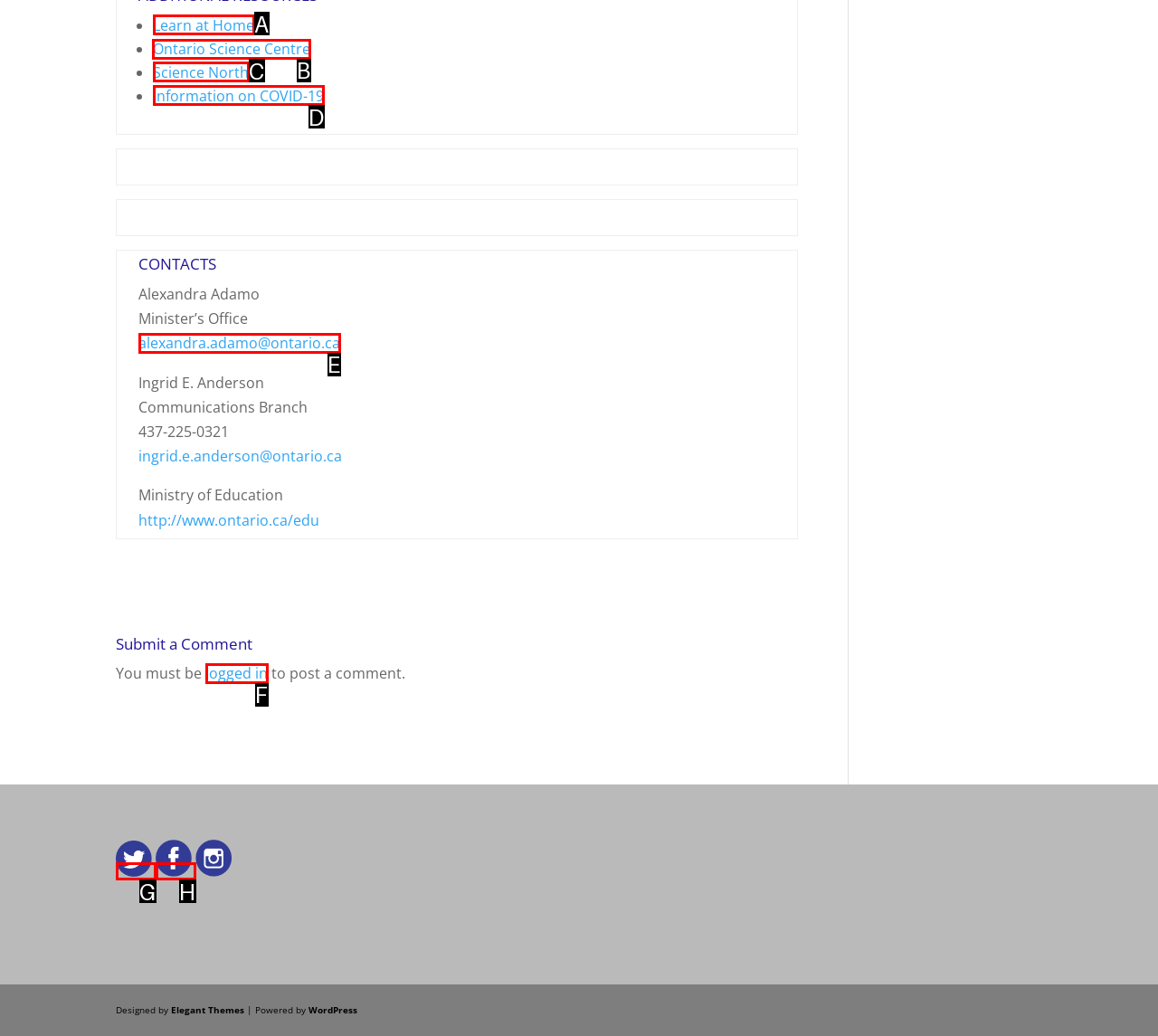Determine which HTML element to click on in order to complete the action: Visit Ontario Science Centre.
Reply with the letter of the selected option.

B